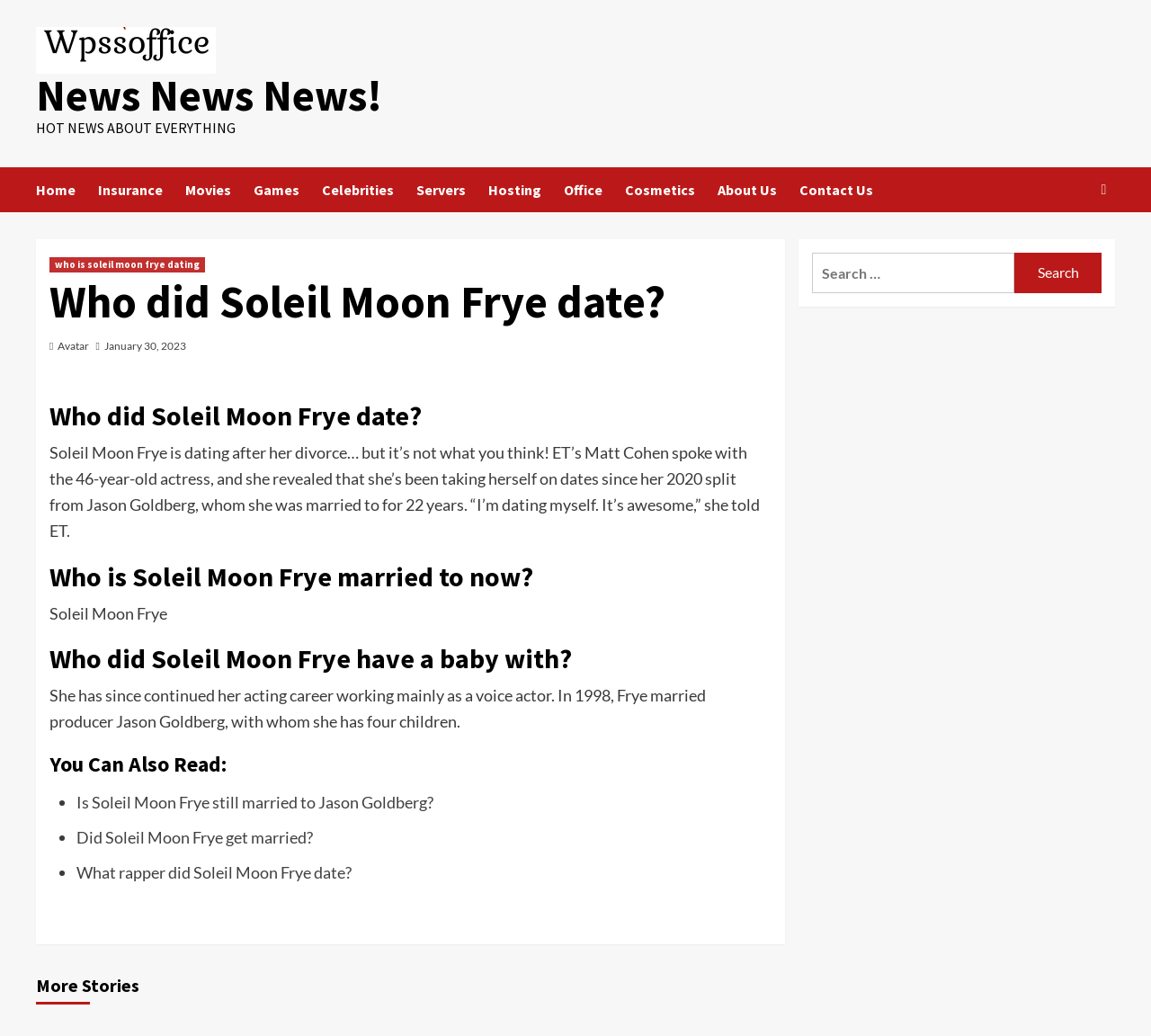Kindly provide the bounding box coordinates of the section you need to click on to fulfill the given instruction: "Search for news".

[0.693, 0.231, 0.969, 0.296]